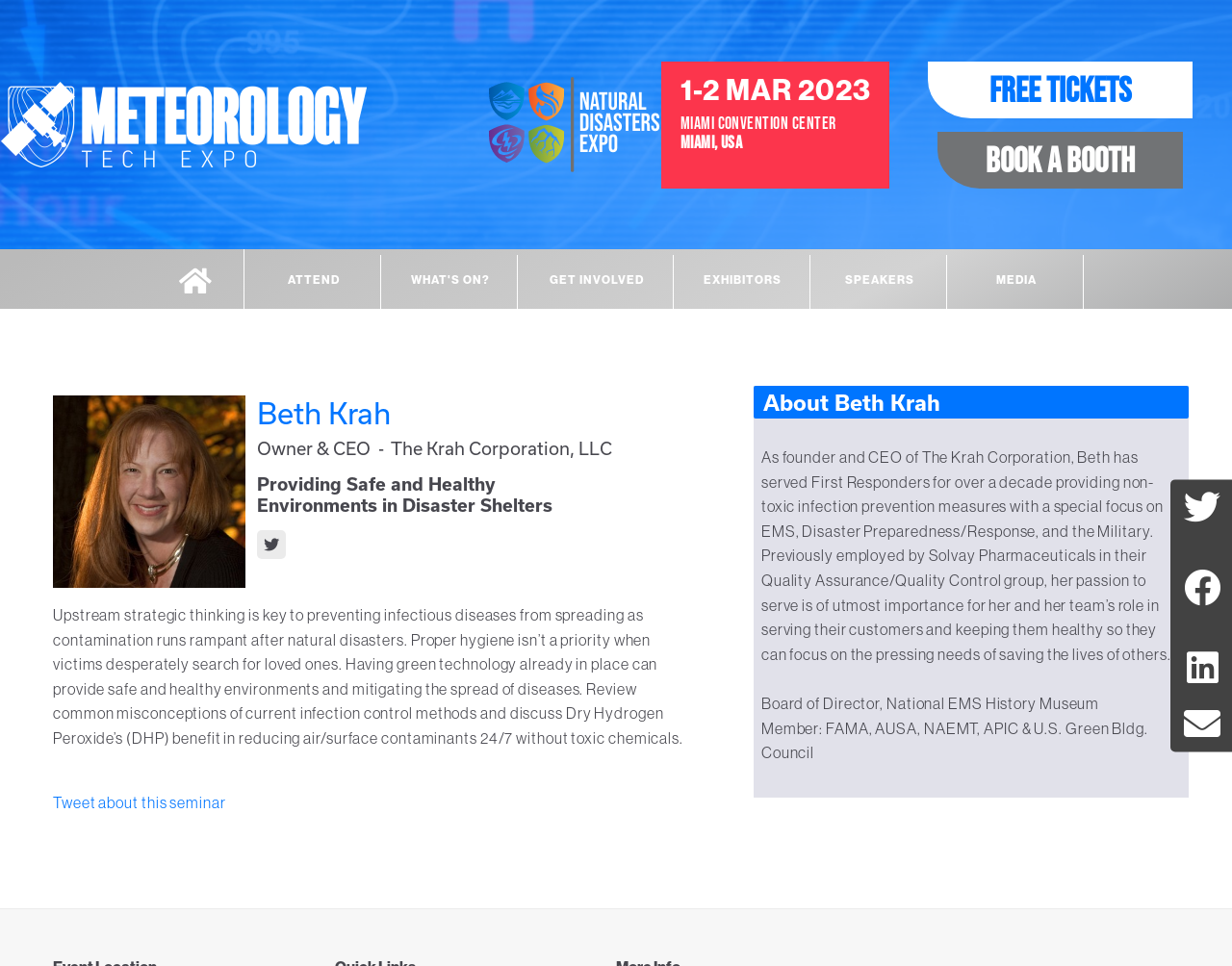Can you find the bounding box coordinates for the element that needs to be clicked to execute this instruction: "Click the FREE TICKETS link"? The coordinates should be given as four float numbers between 0 and 1, i.e., [left, top, right, bottom].

[0.753, 0.063, 0.968, 0.122]